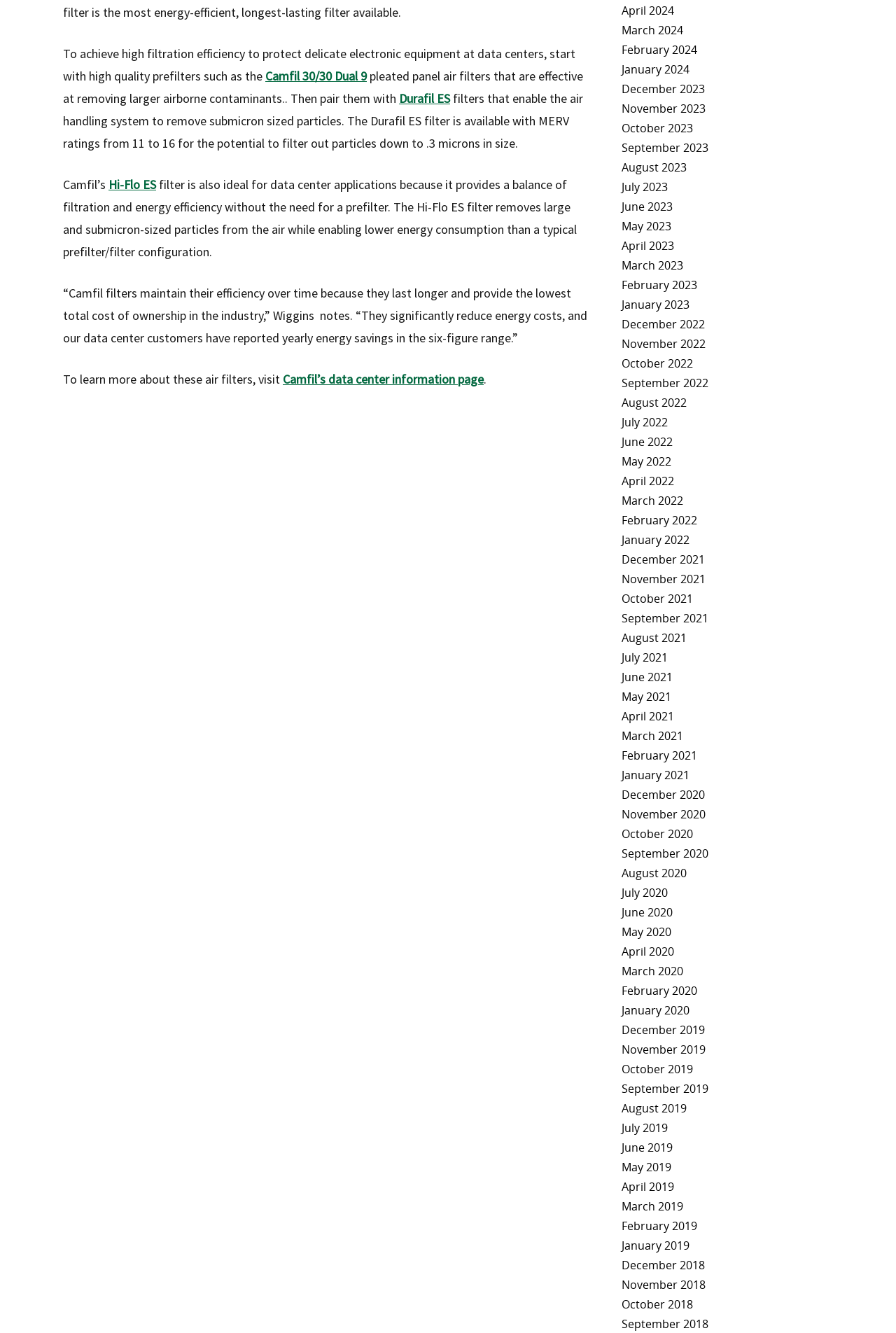Refer to the image and answer the question with as much detail as possible: What is the benefit of using Hi-Flo ES filters?

According to the webpage, the Hi-Flo ES filter provides a balance of filtration and energy efficiency without the need for a prefilter, making it an ideal choice for data center applications.